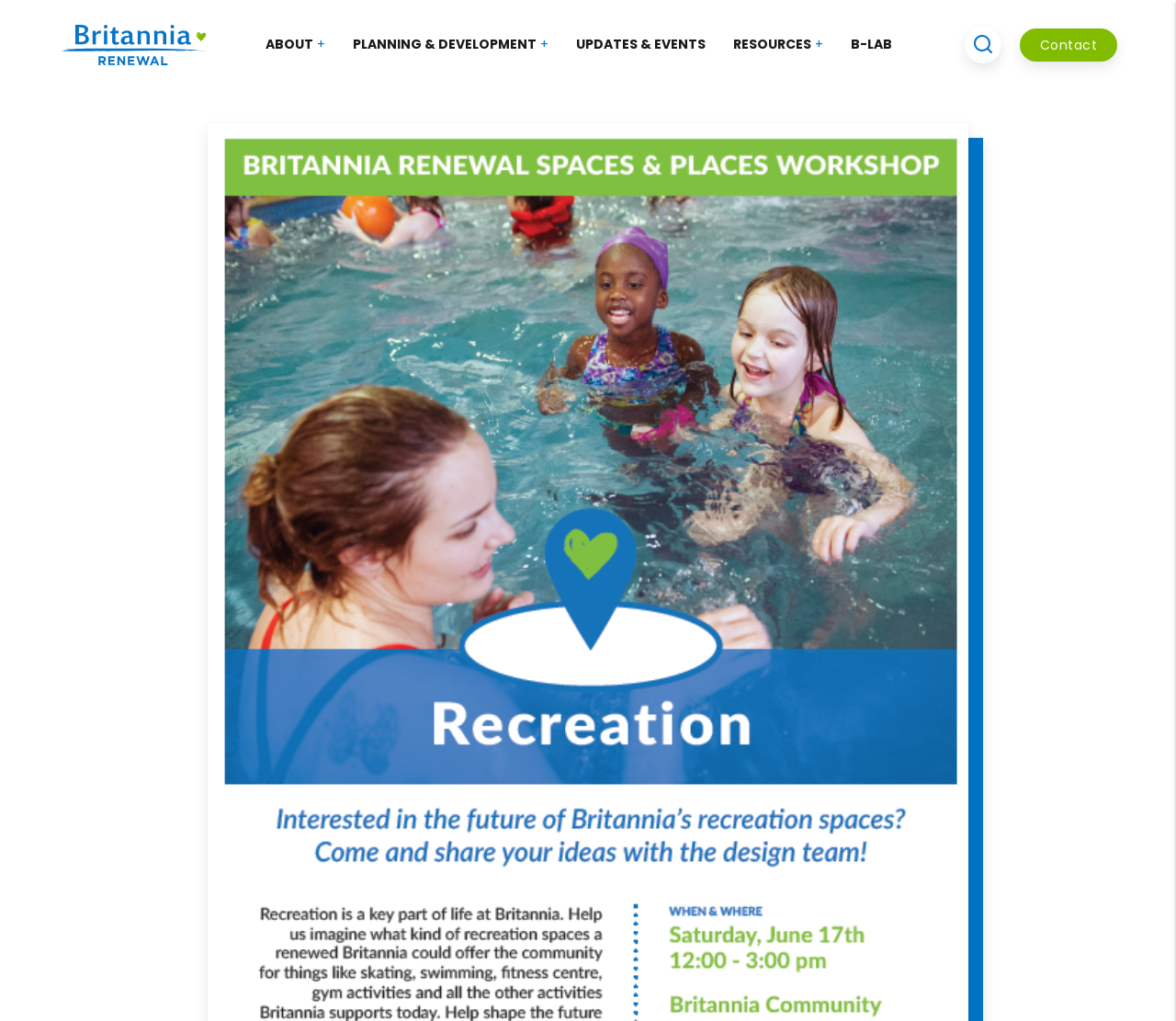Provide your answer to the question using just one word or phrase: What is the shape of the Britannia Renewal logo?

Image